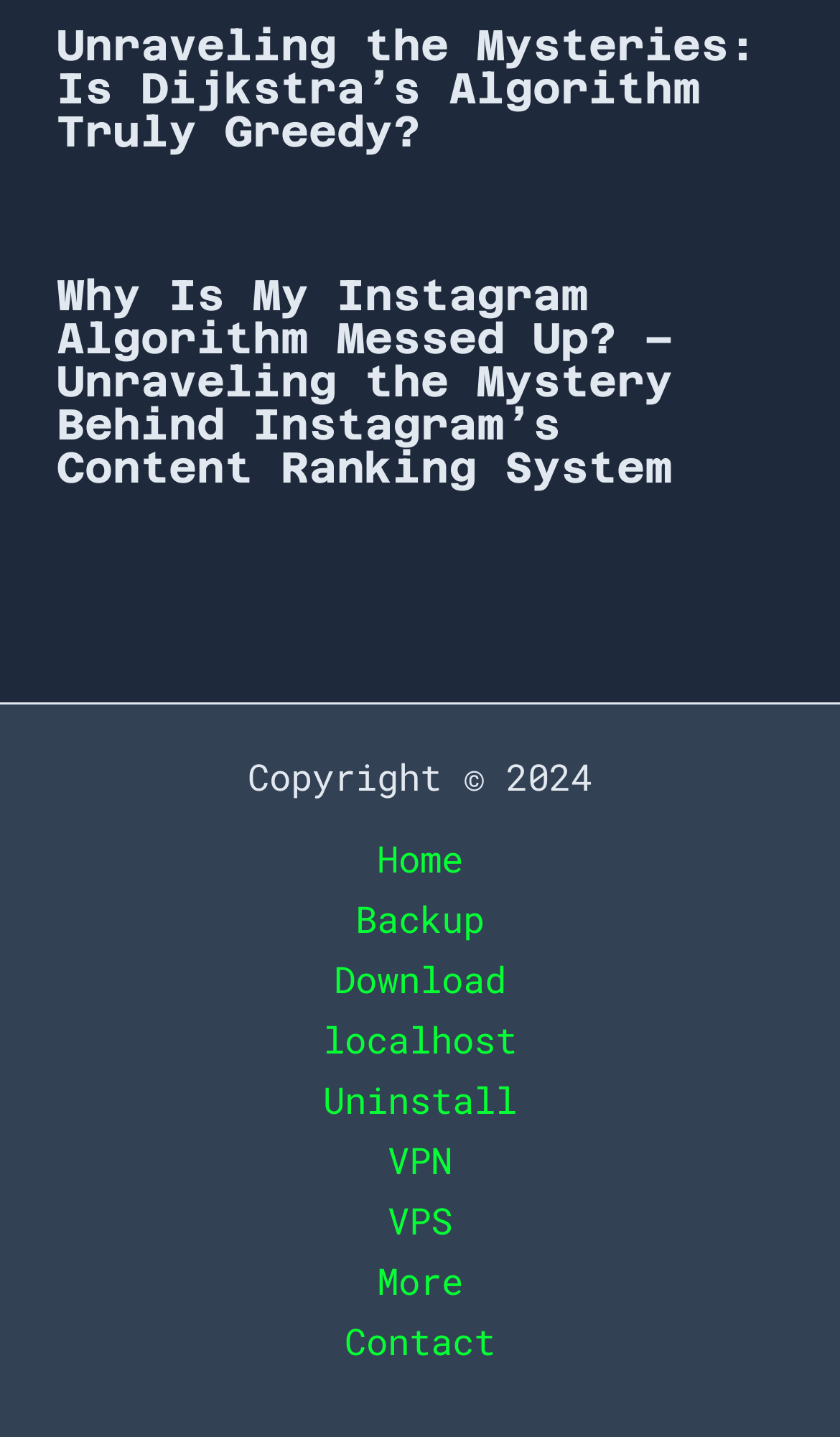Kindly provide the bounding box coordinates of the section you need to click on to fulfill the given instruction: "click the link to Unraveling the Mysteries: Is Dijkstra’s Algorithm Truly Greedy?".

[0.067, 0.013, 0.9, 0.109]